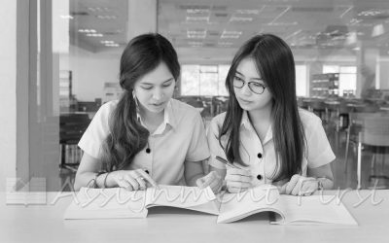What is the women on the right wearing?
Based on the image, provide a one-word or brief-phrase response.

Glasses